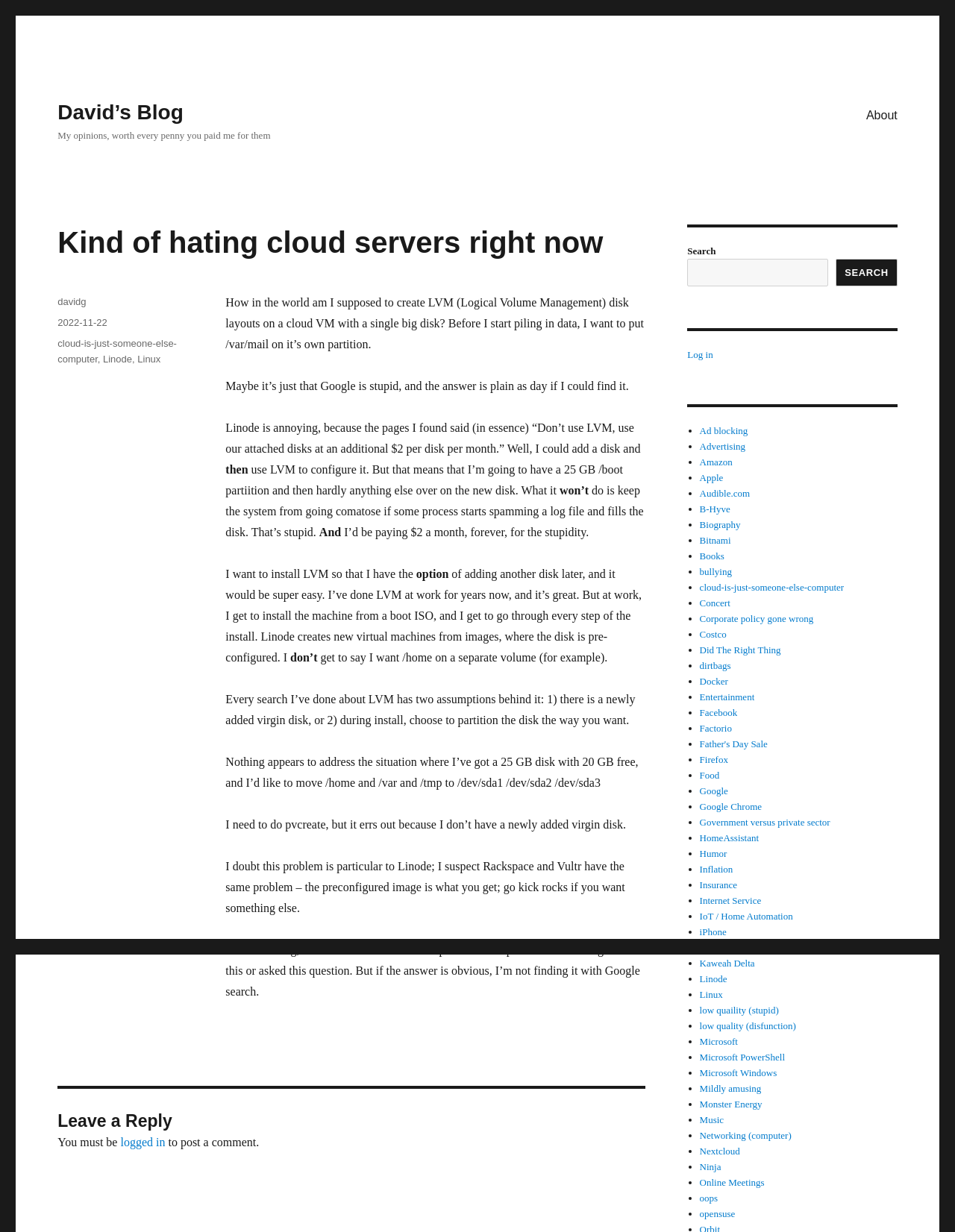Extract the bounding box coordinates for the described element: "Log in". The coordinates should be represented as four float numbers between 0 and 1: [left, top, right, bottom].

[0.72, 0.283, 0.747, 0.292]